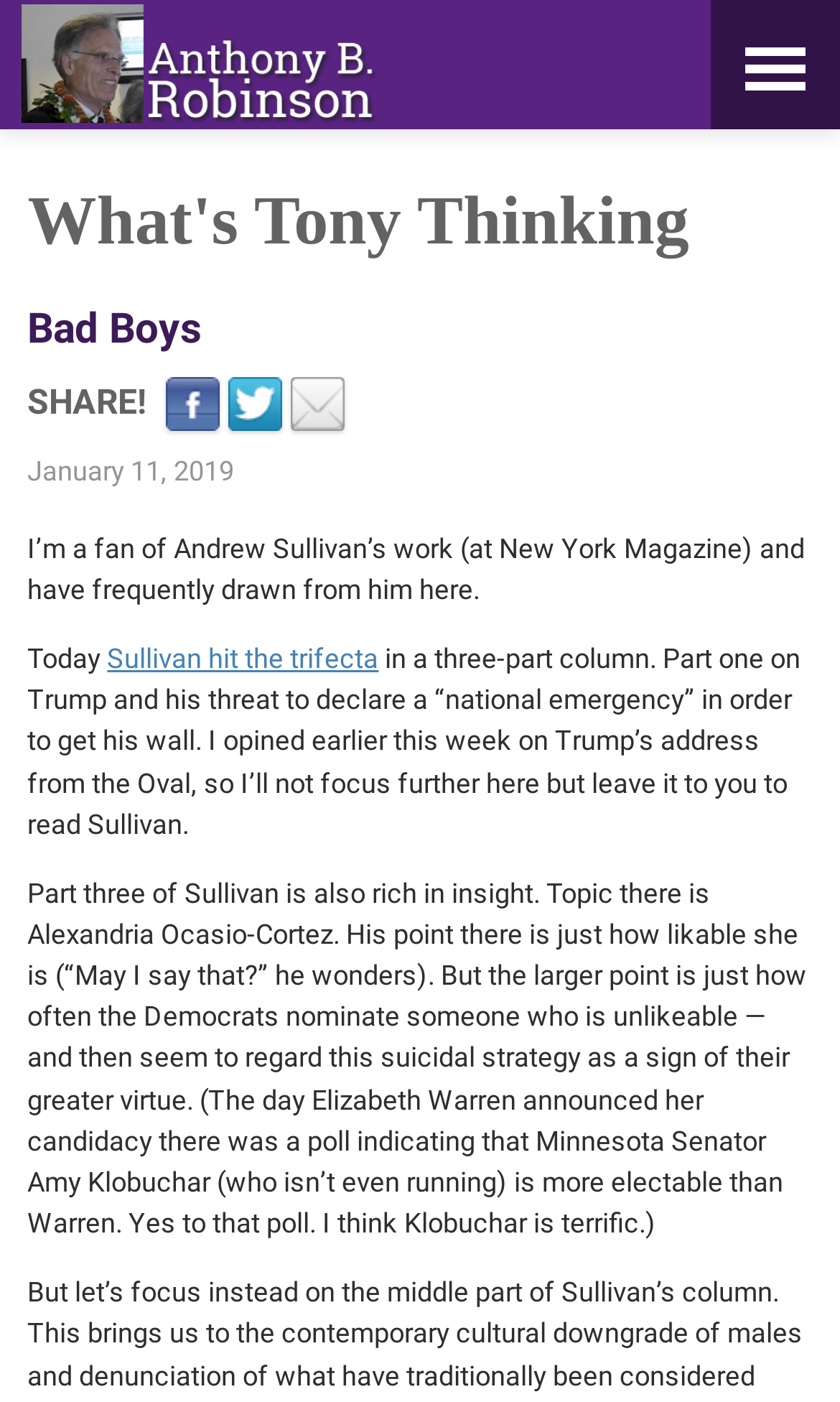What is the text of the webpage's headline?

What's Tony Thinking